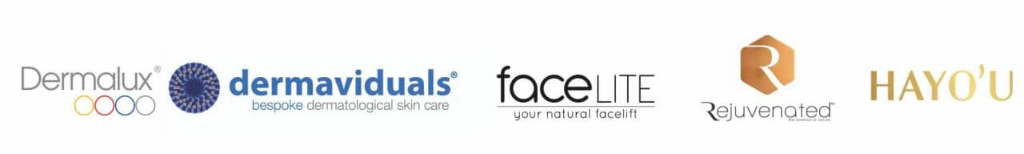How many skincare and beauty brand logos are showcased in the image?
Answer with a single word or short phrase according to what you see in the image.

5